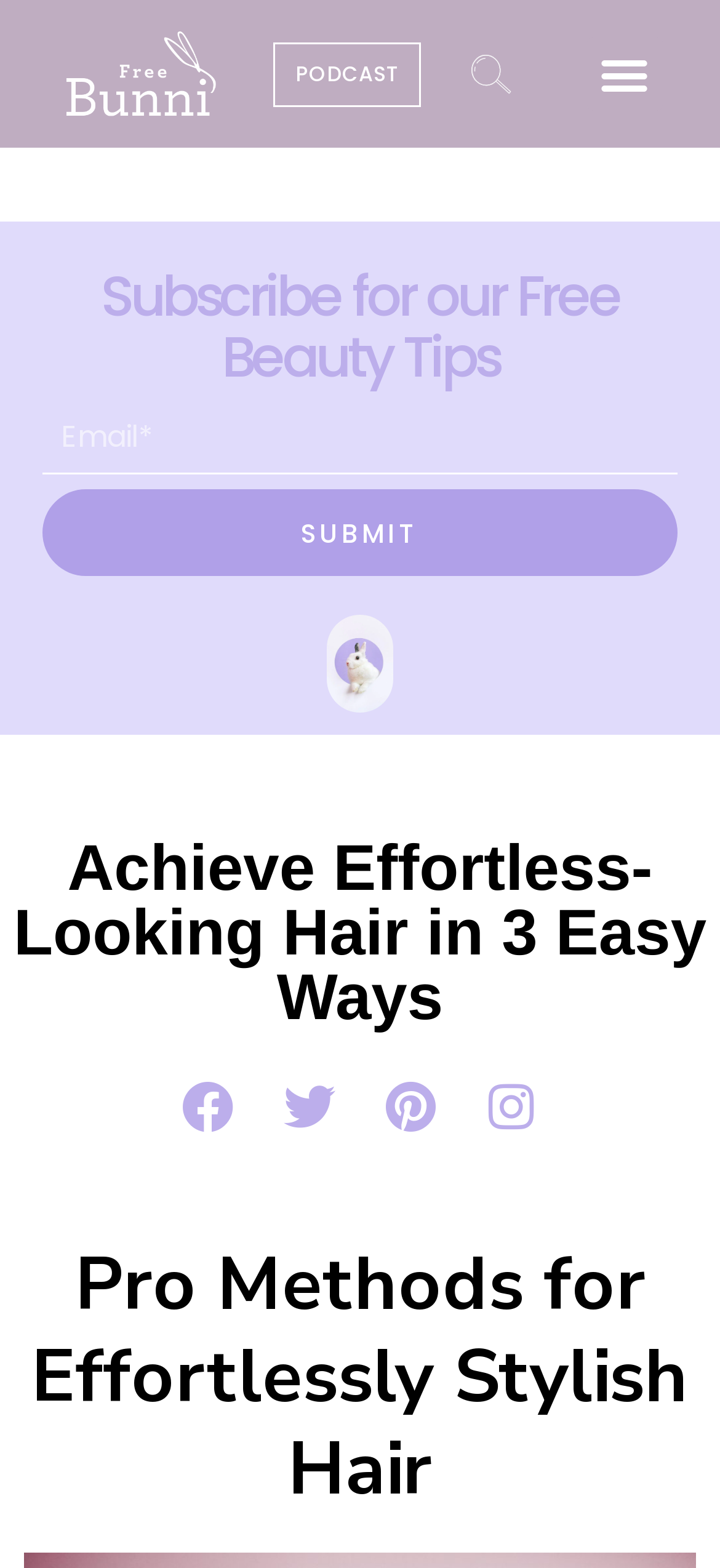How many social media links are present?
Answer the question with a single word or phrase derived from the image.

4